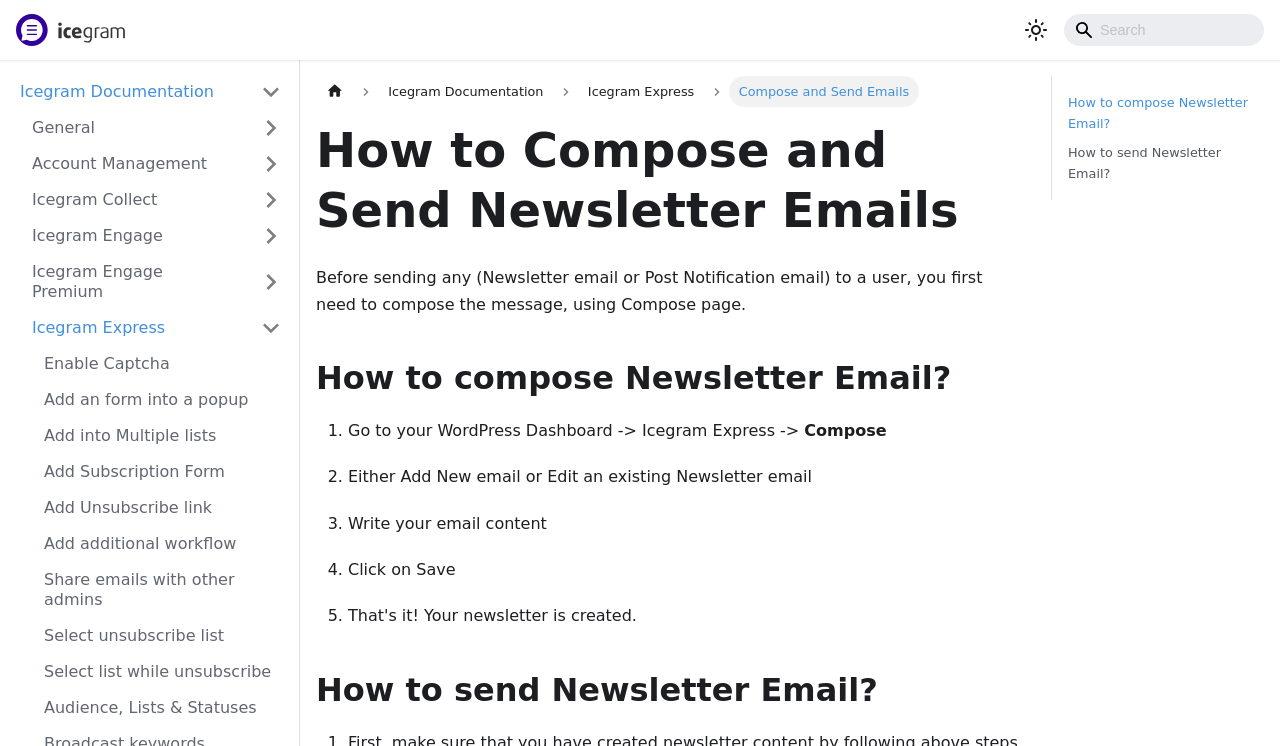Please identify the bounding box coordinates of the element's region that I should click in order to complete the following instruction: "Toggle the collapsible sidebar category 'Icegram Documentation'". The bounding box coordinates consist of four float numbers between 0 and 1, i.e., [left, top, right, bottom].

[0.195, 0.102, 0.229, 0.145]